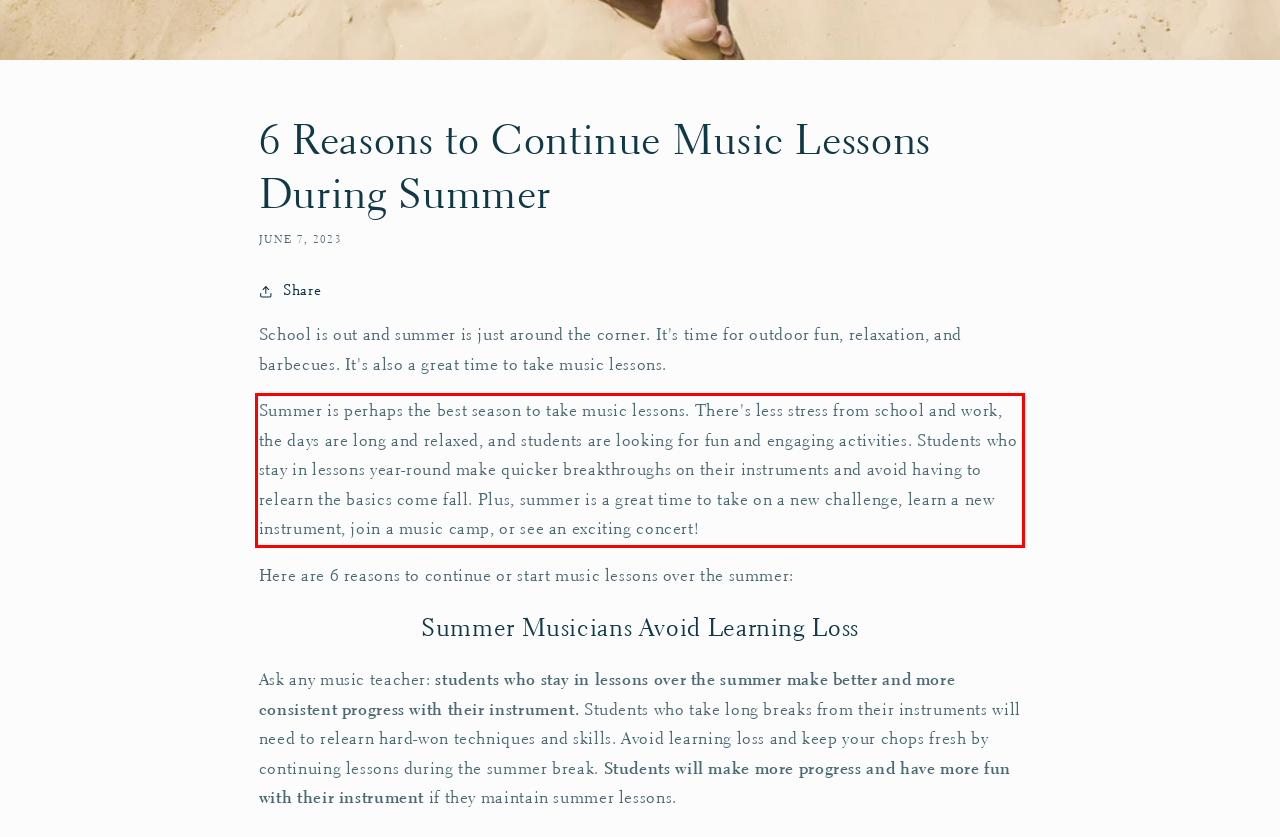Examine the webpage screenshot, find the red bounding box, and extract the text content within this marked area.

Summer is perhaps the best season to take music lessons. There's less stress from school and work, the days are long and relaxed, and students are looking for fun and engaging activities. Students who stay in lessons year-round make quicker breakthroughs on their instruments and avoid having to relearn the basics come fall. Plus, summer is a great time to take on a new challenge, learn a new instrument, join a music camp, or see an exciting concert!